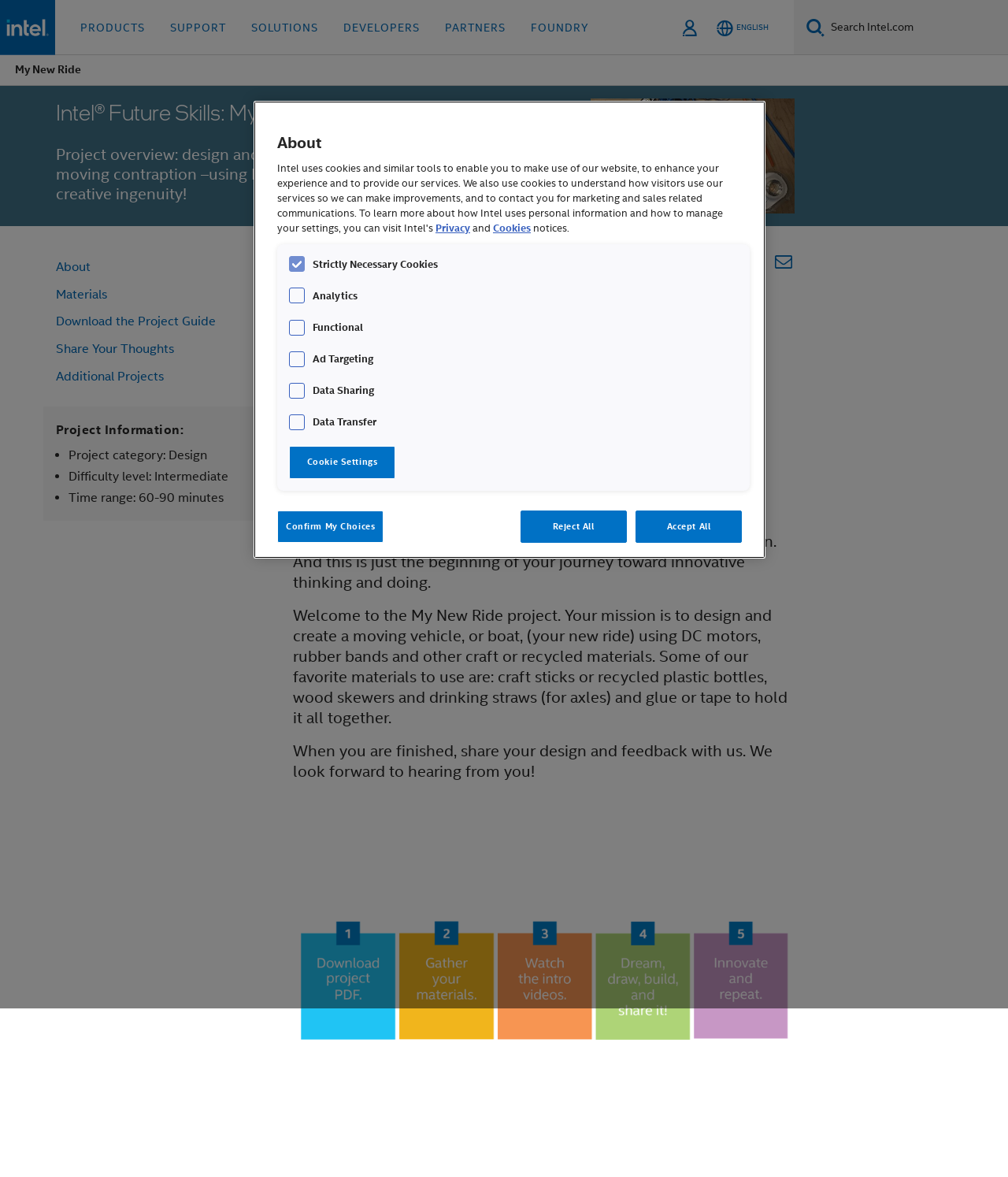Show the bounding box coordinates of the region that should be clicked to follow the instruction: "Click the PRODUCTS button."

[0.073, 0.0, 0.15, 0.047]